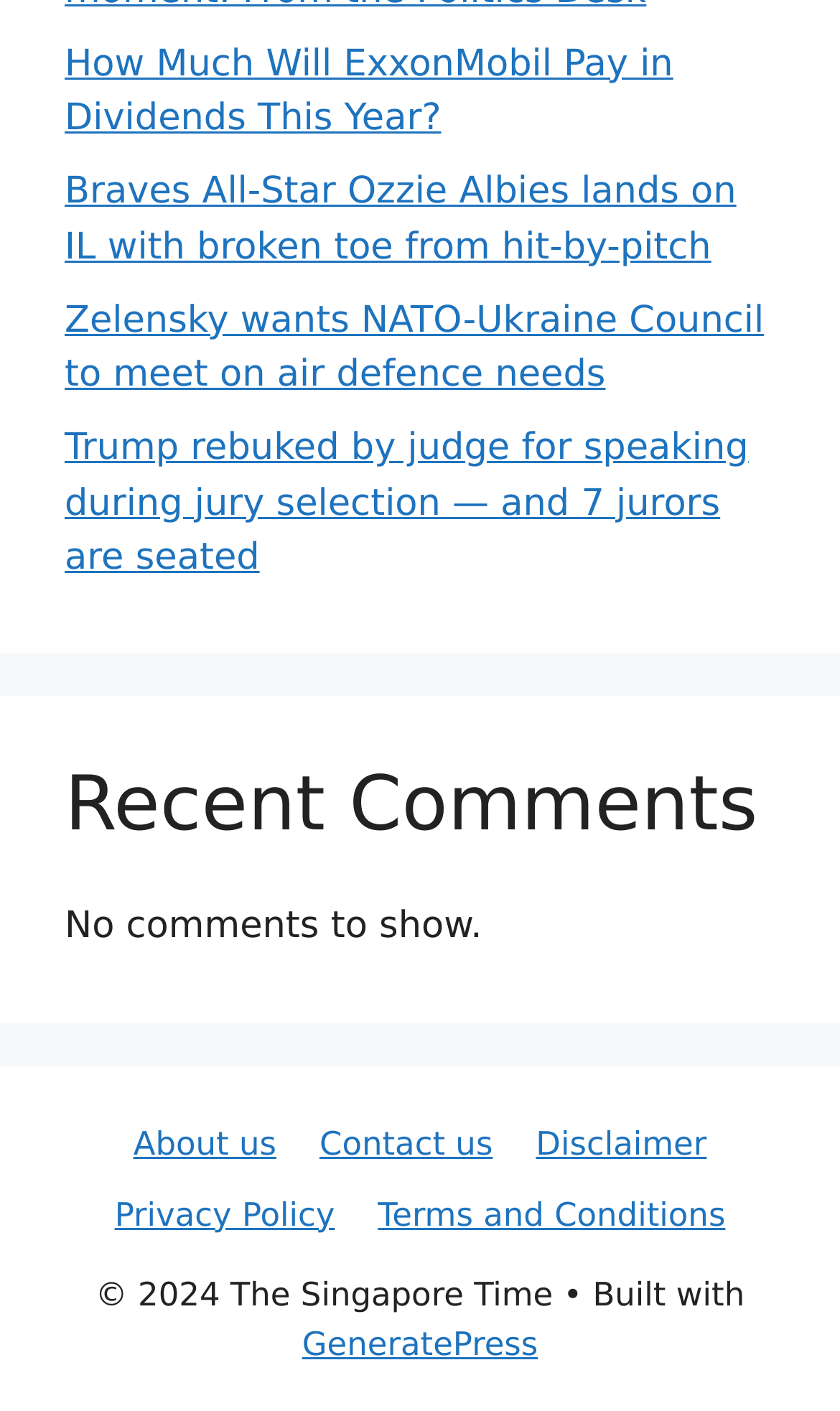Locate the bounding box coordinates of the UI element described by: "Privacy Policy". Provide the coordinates as four float numbers between 0 and 1, formatted as [left, top, right, bottom].

[0.136, 0.847, 0.399, 0.874]